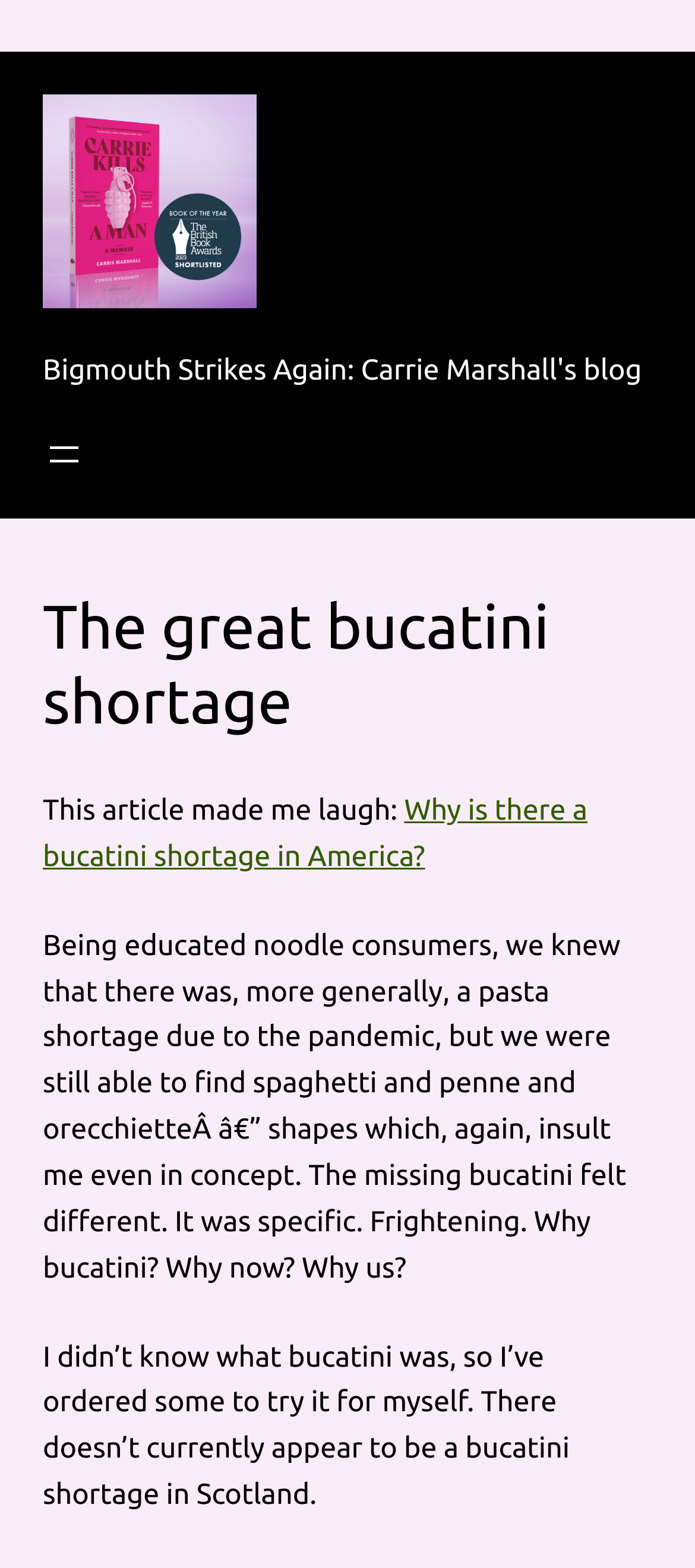Is there a bucatini shortage in Scotland?
Analyze the image and deliver a detailed answer to the question.

According to the text 'I didn’t know what bucatini was, so I’ve ordered some to try it for myself. There doesn’t currently appear to be a bucatini shortage in Scotland.', there is no bucatini shortage in Scotland.